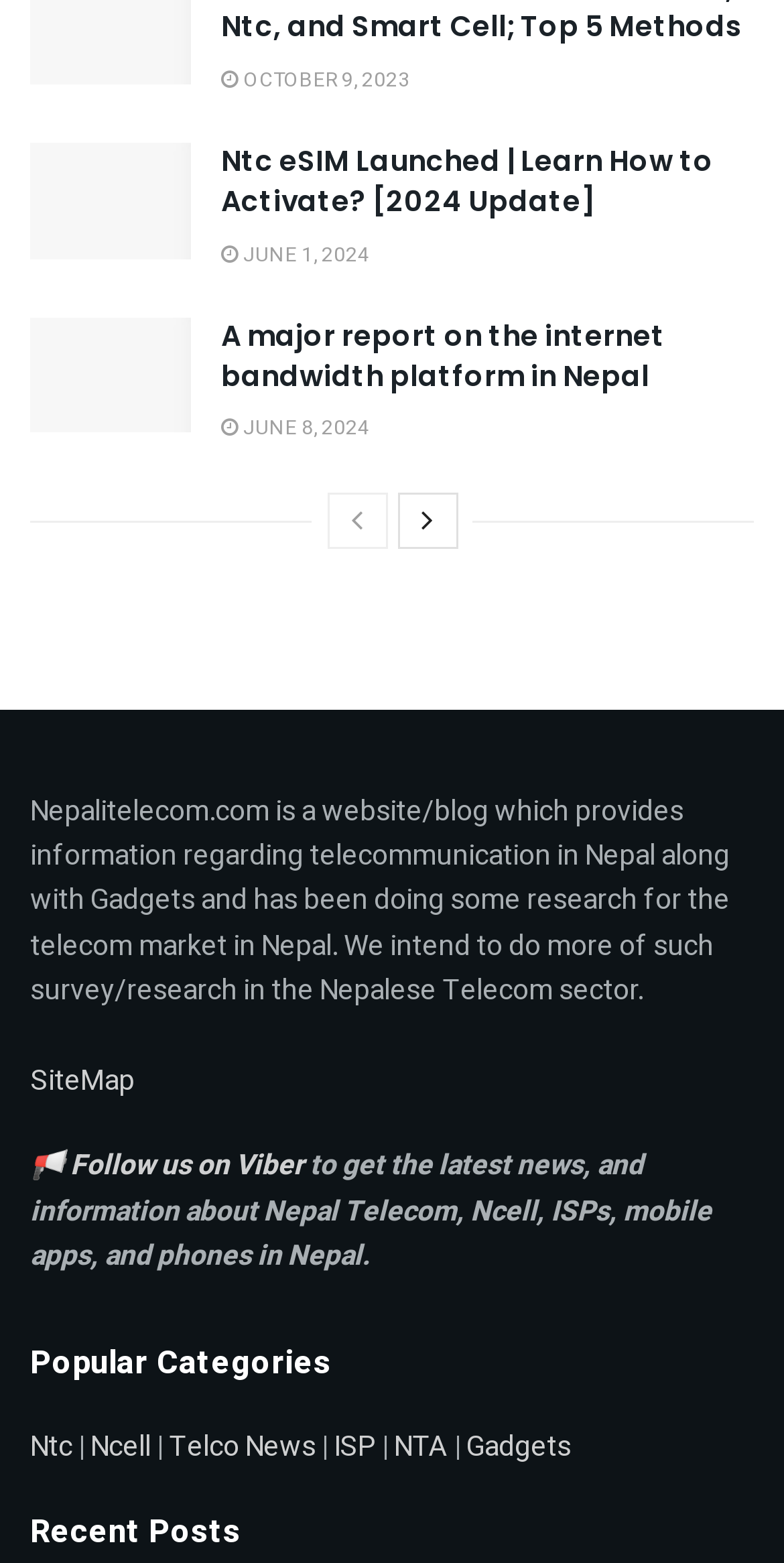Locate the bounding box coordinates of the area where you should click to accomplish the instruction: "Explore the Ntc category".

[0.038, 0.912, 0.092, 0.939]